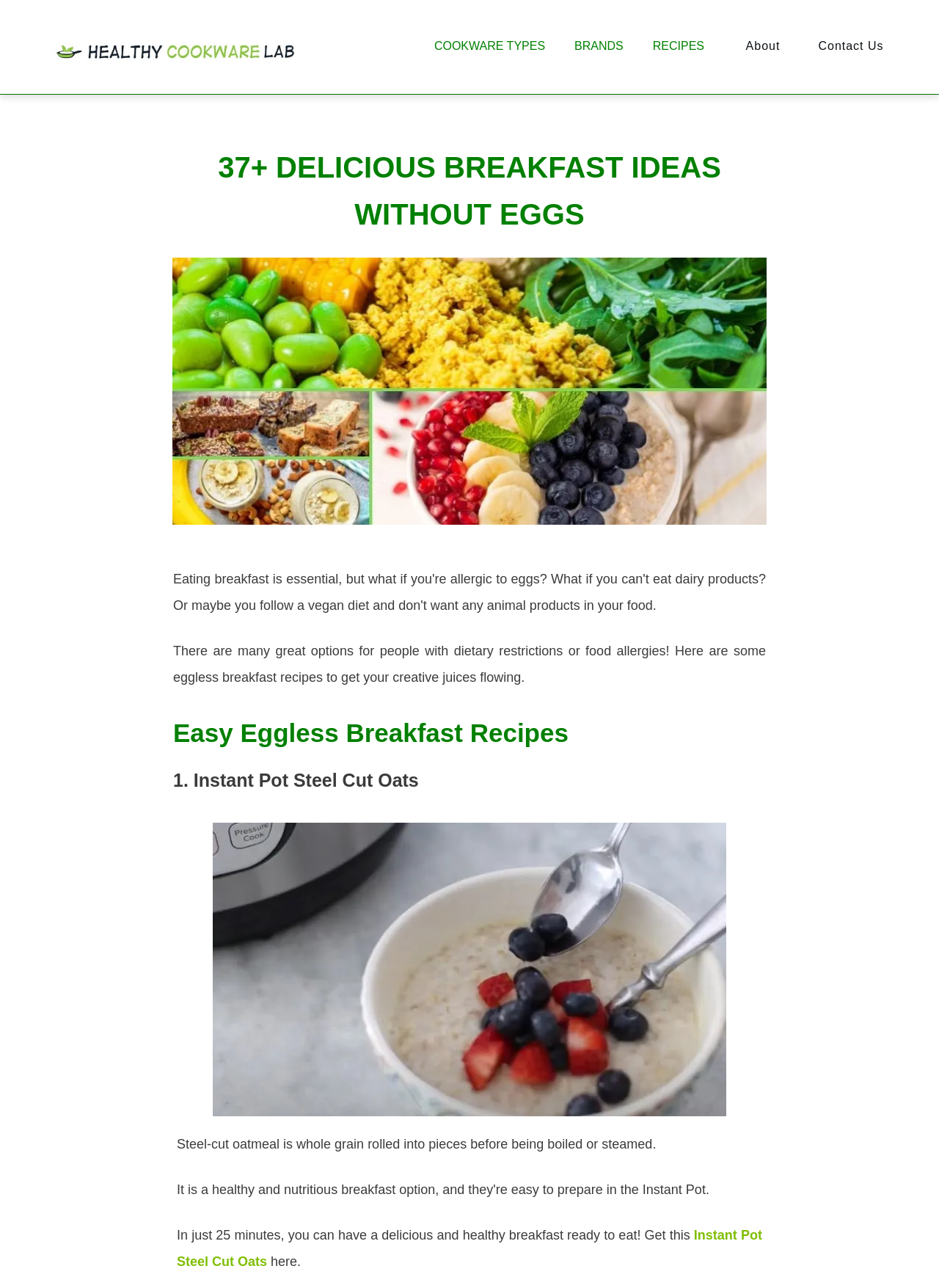Please identify the bounding box coordinates of the area that needs to be clicked to fulfill the following instruction: "click the logo."

[0.047, 0.011, 0.32, 0.061]